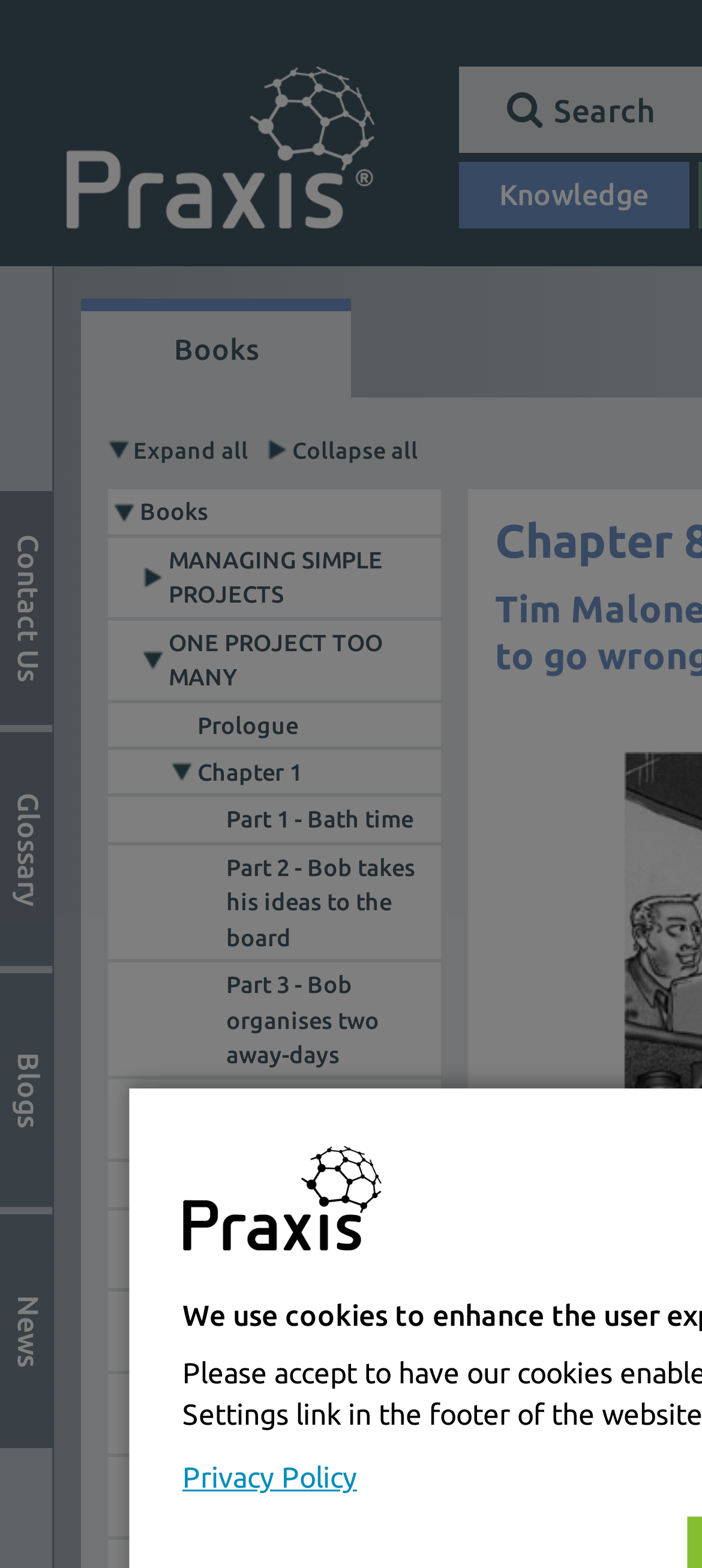Determine the bounding box coordinates for the region that must be clicked to execute the following instruction: "Go to Knowledge page".

[0.653, 0.103, 0.983, 0.146]